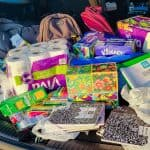Describe all the important aspects and features visible in the image.

The image captures a collection of donated school supplies packed in the back of a car, showcasing a variety of items that will be given to students in need. Prominent among the supplies are rolls of paper towels and tissues, multiple packs of composition notebooks, and colorful boxes that likely contain additional essential school materials. The scene reflects the spirit of generosity connected to the Tools for Schools event, where community members came together to support local students. The vibrant array of supplies demonstrates the commitment to ensuring that every child is prepared for the upcoming school year.